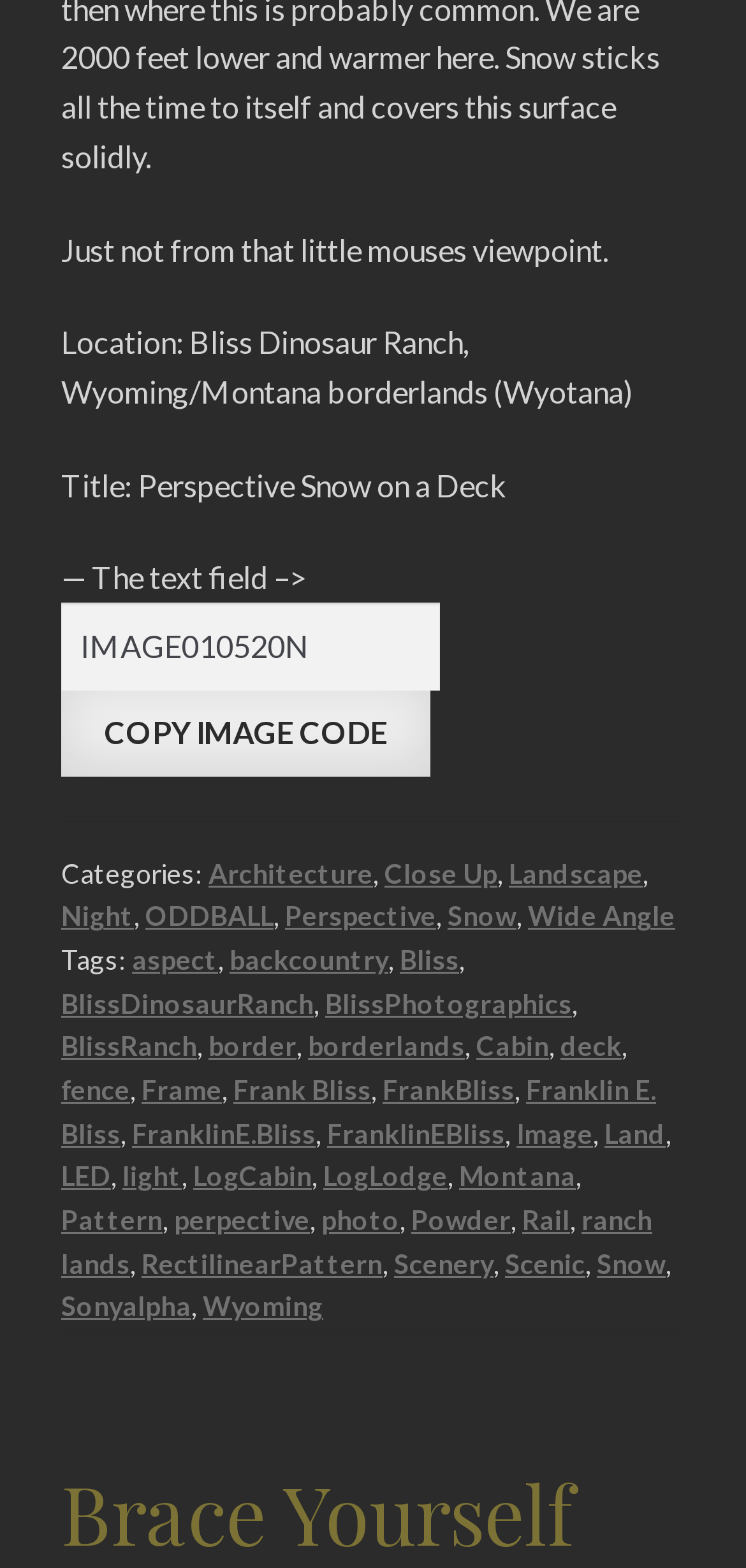Identify the bounding box of the UI element that matches this description: "Perspective".

[0.382, 0.574, 0.585, 0.595]